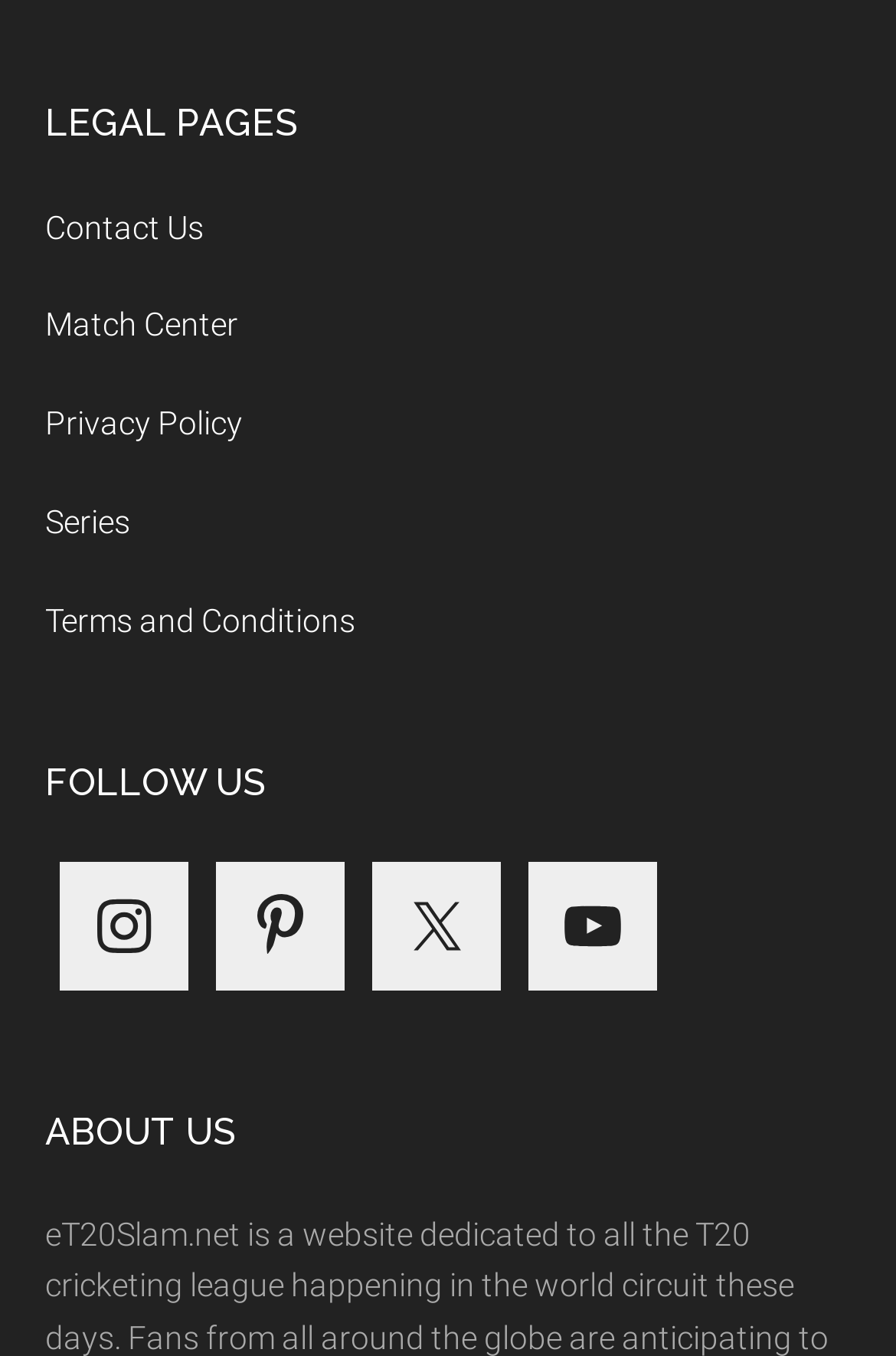How many image elements are there in the FOLLOW US section?
Using the image as a reference, answer the question in detail.

I counted the number of image elements in the FOLLOW US section by looking at the elements with the 'image' type, which are the images for Instagram, Pinterest, Twitter, and YouTube.